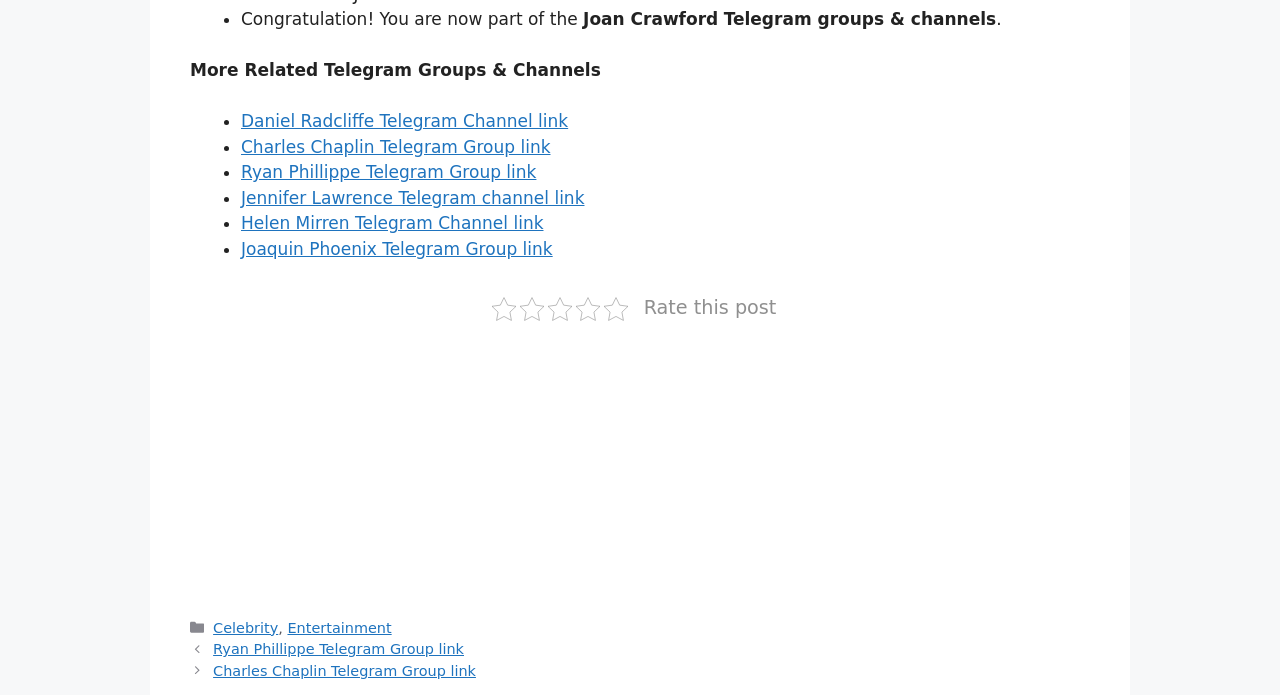Please determine the bounding box coordinates of the element's region to click for the following instruction: "Follow Piper Trimmers on Instagram".

None